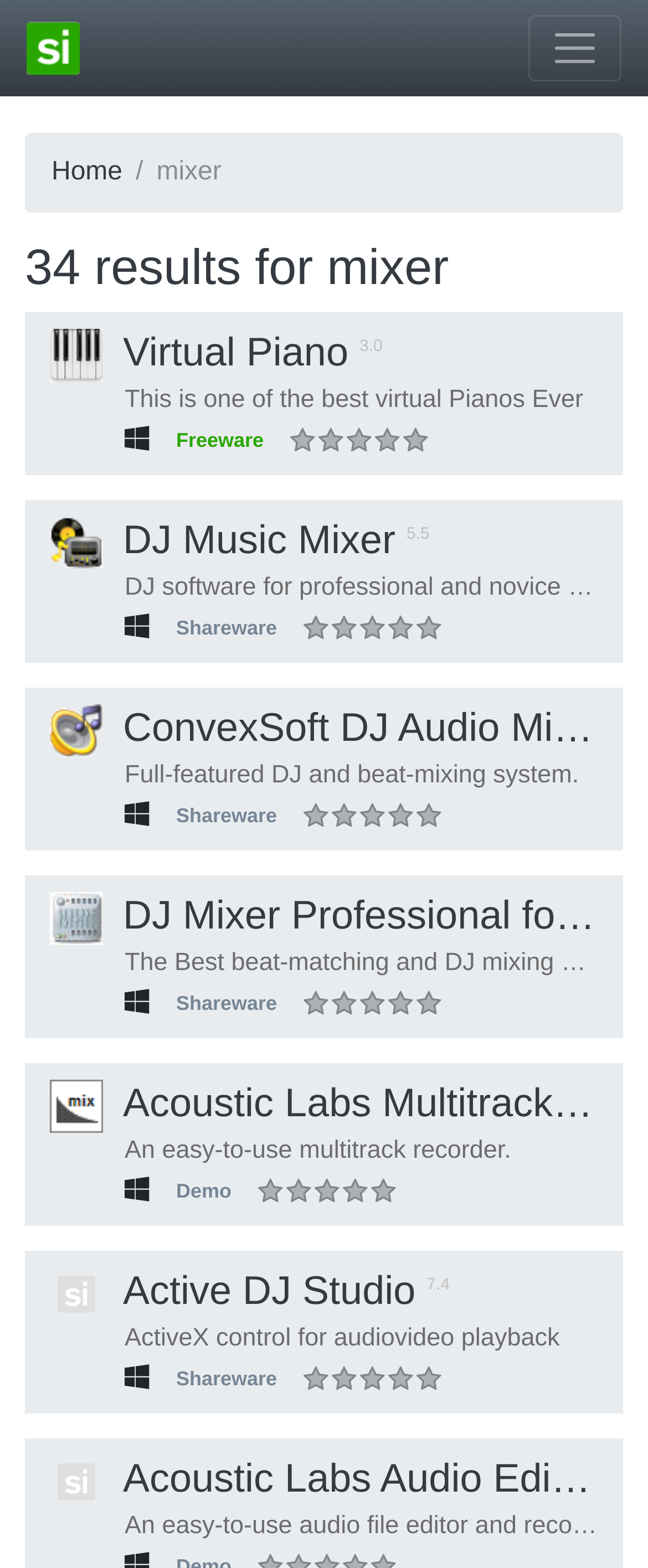Locate the bounding box coordinates of the area where you should click to accomplish the instruction: "Explore Active DJ Studio Active DJ Studio".

[0.077, 0.81, 0.641, 0.838]